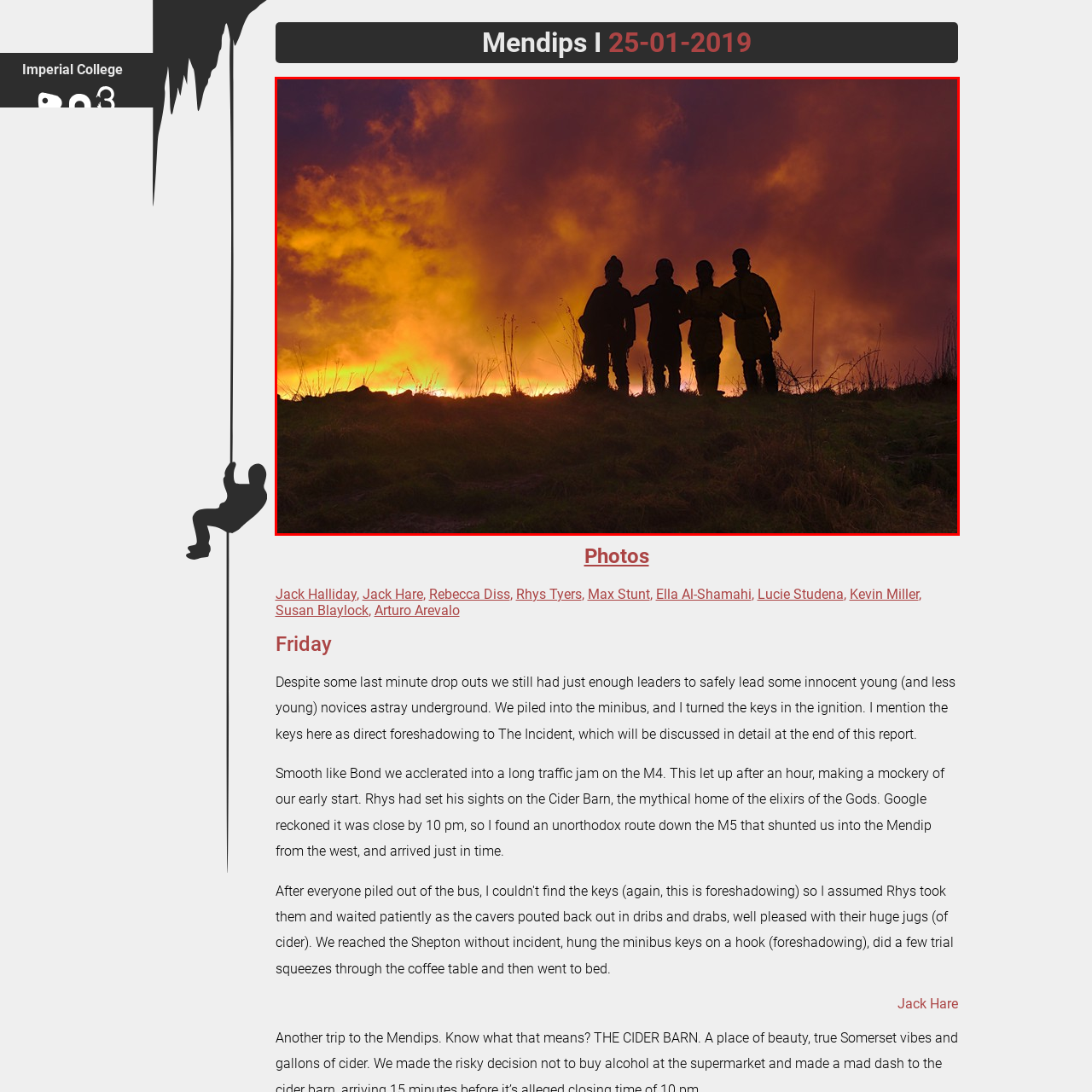Inspect the image bordered by the red bounding box and supply a comprehensive response to the upcoming question based on what you see in the image: What is the likely occasion depicted in the image?

The caption suggests that the image likely represents a memorable outing from the Mendips I trip organized by the Imperial College Caving Club, celebrating both the beauty of nature and the bonds formed among fellow cavers.